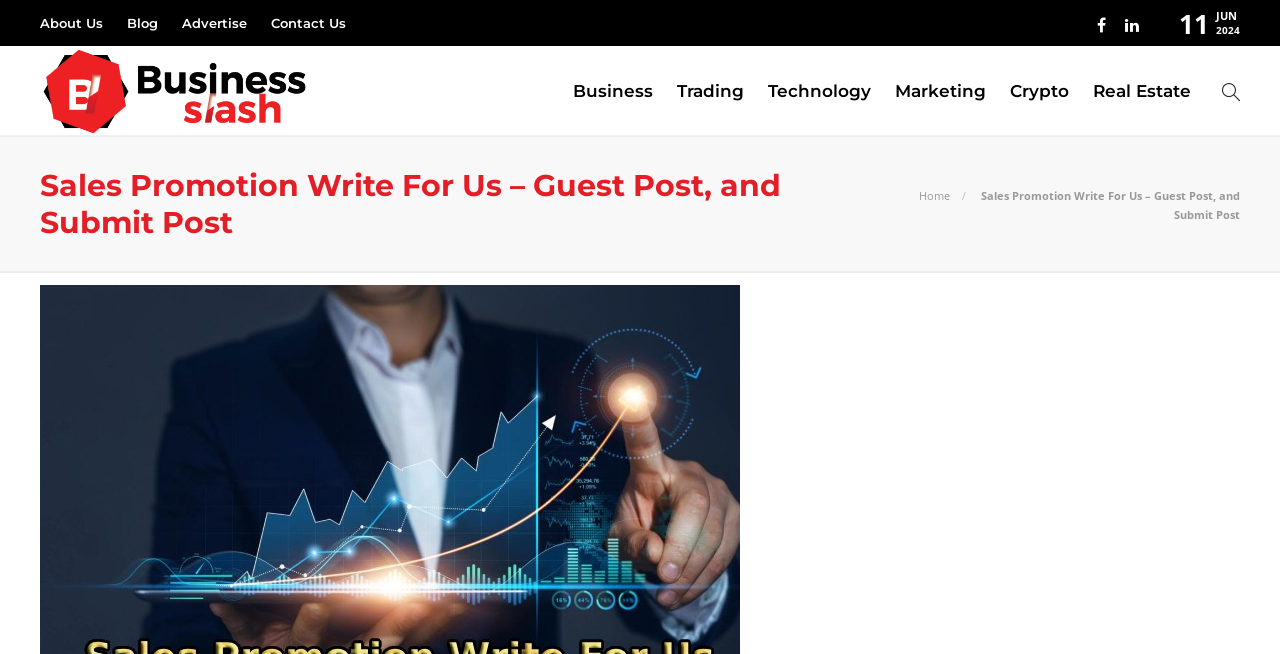Specify the bounding box coordinates of the area that needs to be clicked to achieve the following instruction: "Visit Advertise".

[0.142, 0.005, 0.193, 0.066]